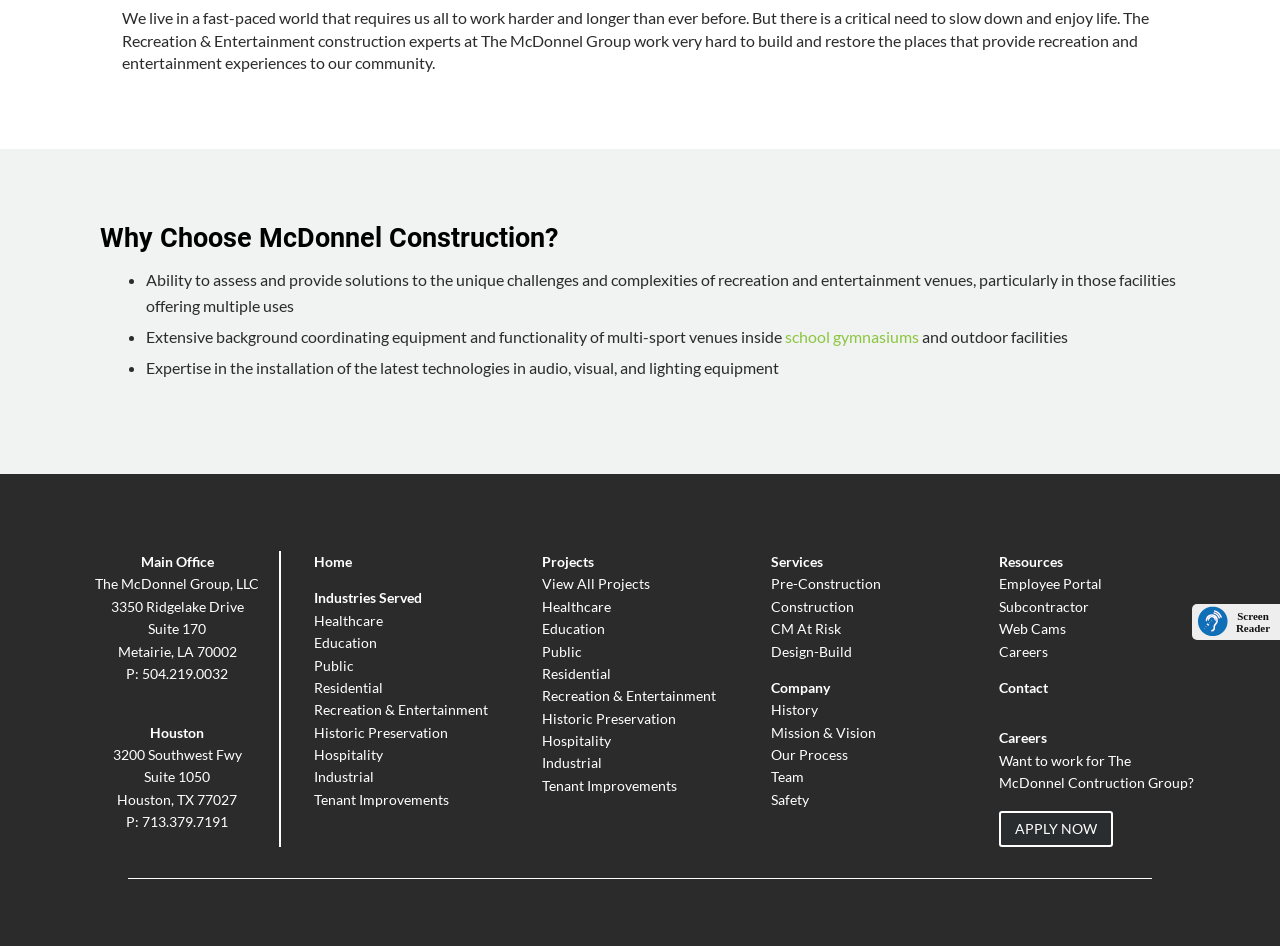Determine the bounding box coordinates for the UI element with the following description: "Historic Preservation". The coordinates should be four float numbers between 0 and 1, represented as [left, top, right, bottom].

[0.245, 0.765, 0.35, 0.783]